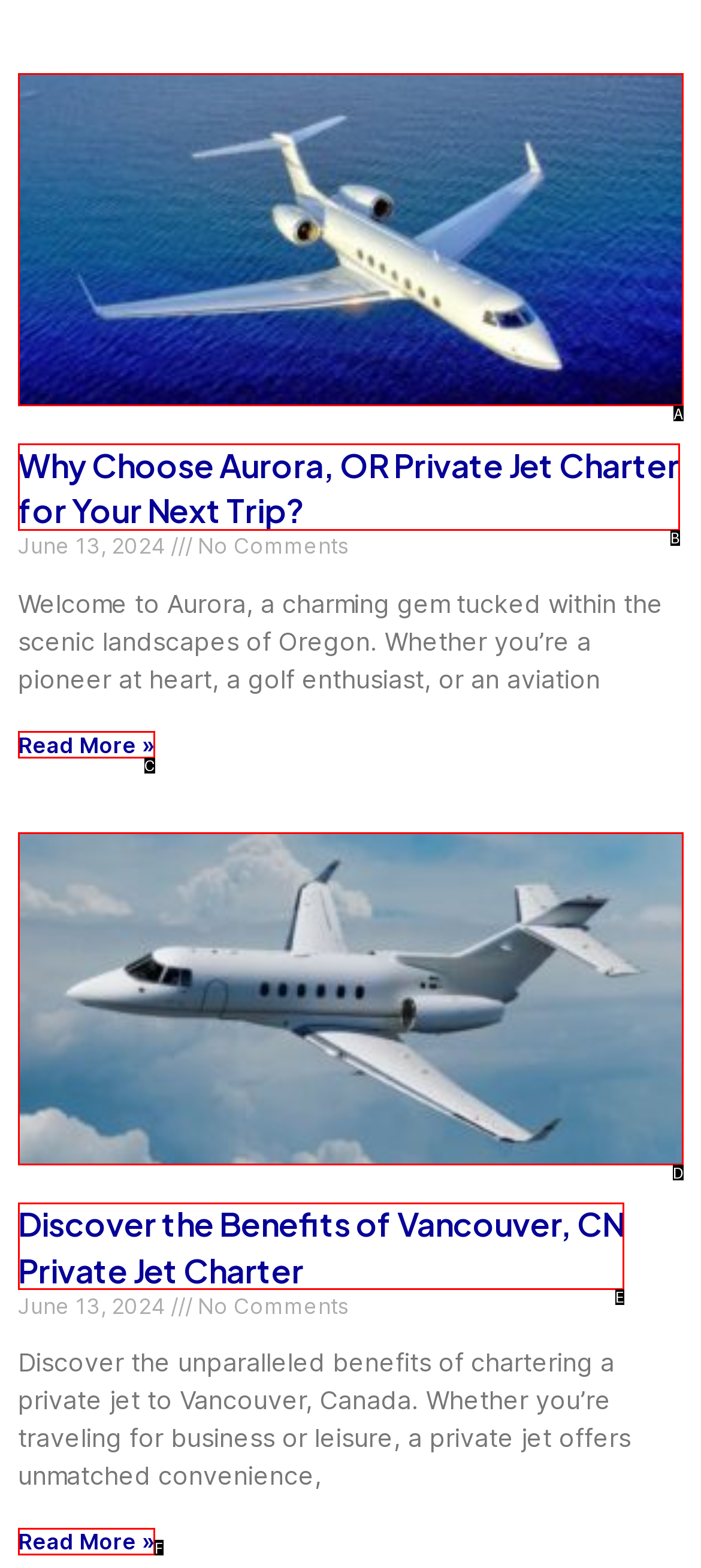Pick the option that corresponds to: Read More »
Provide the letter of the correct choice.

F